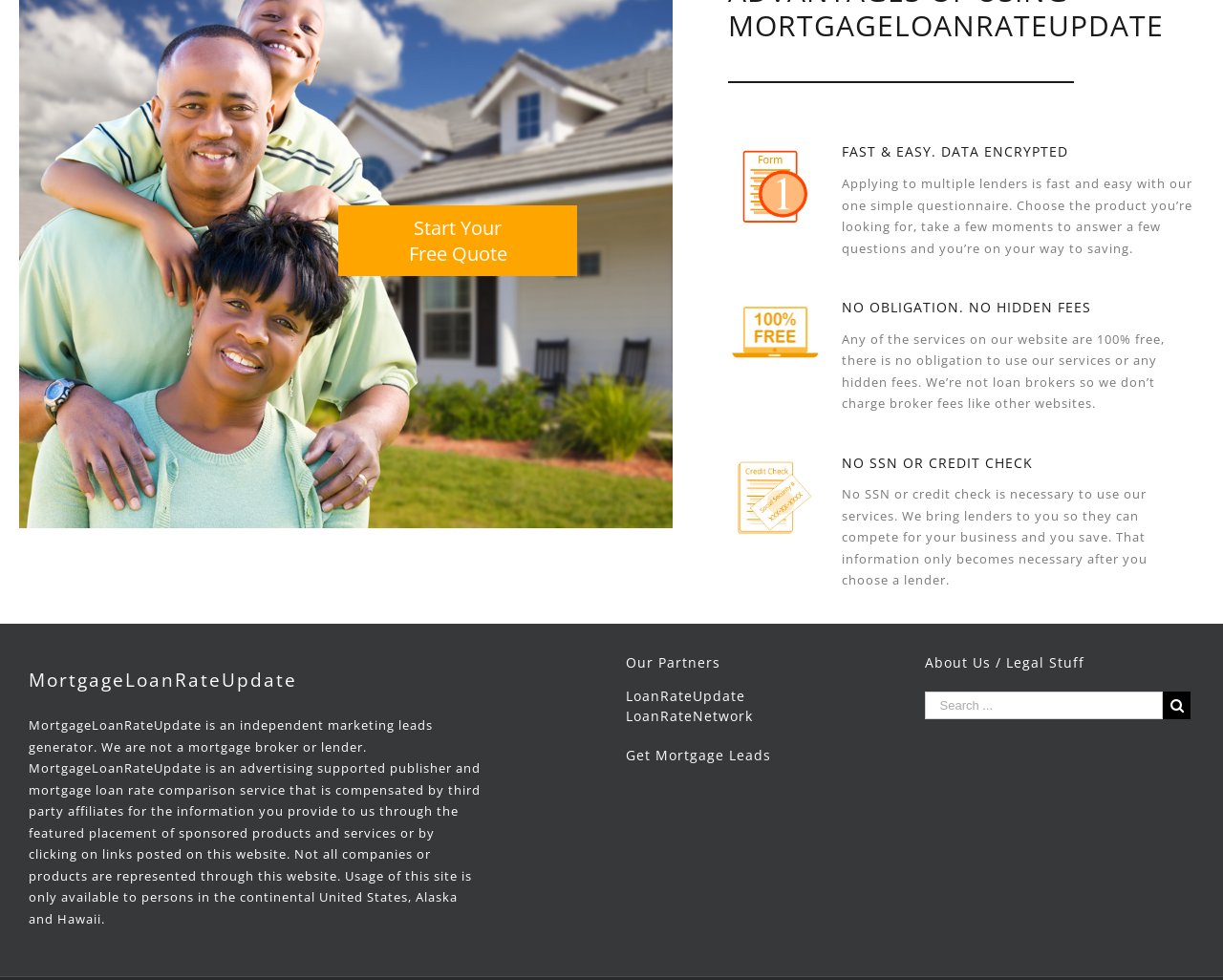How many images are present on the website?
Based on the screenshot, respond with a single word or phrase.

3